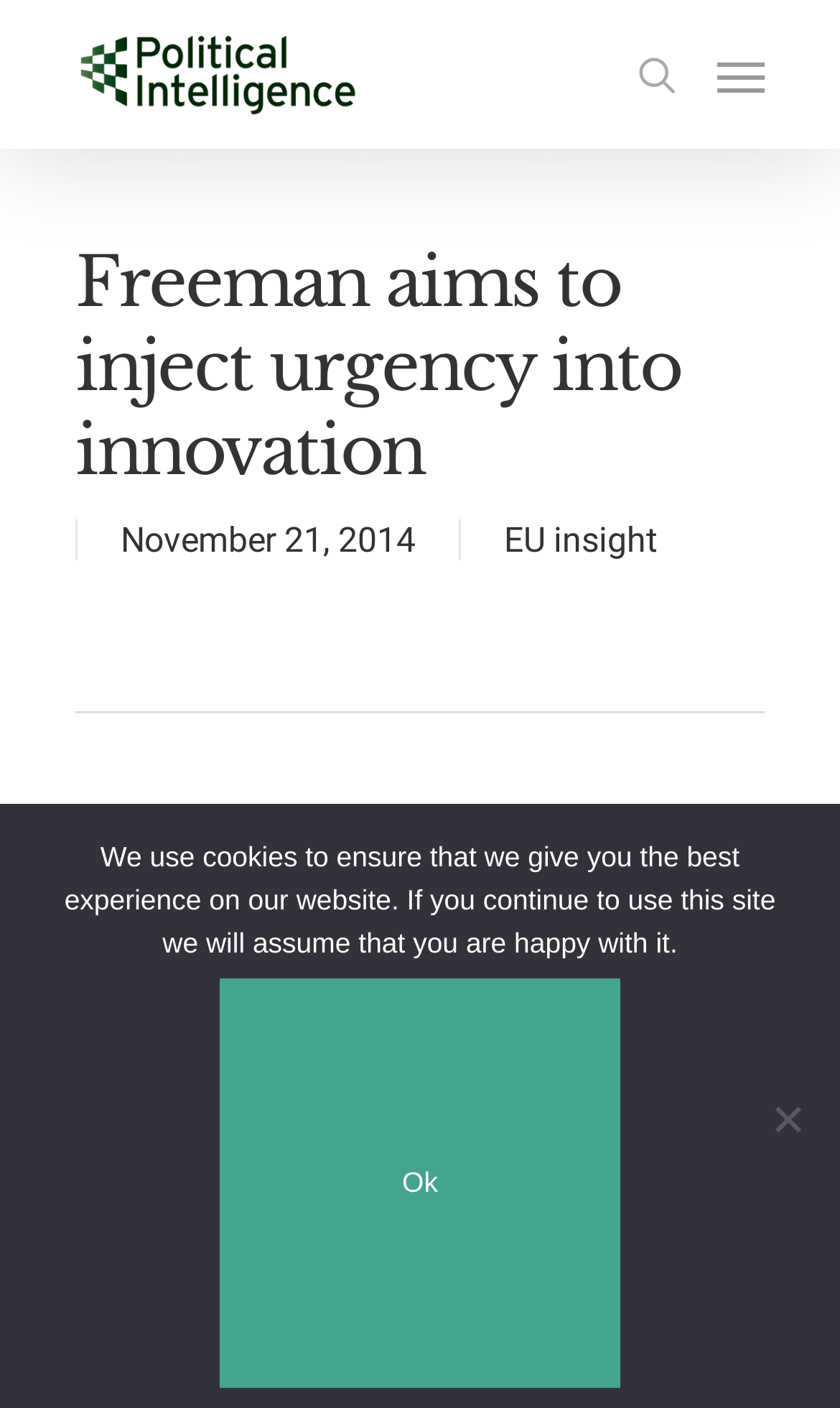Who is the author of the article?
Give a single word or phrase answer based on the content of the image.

David Talbot